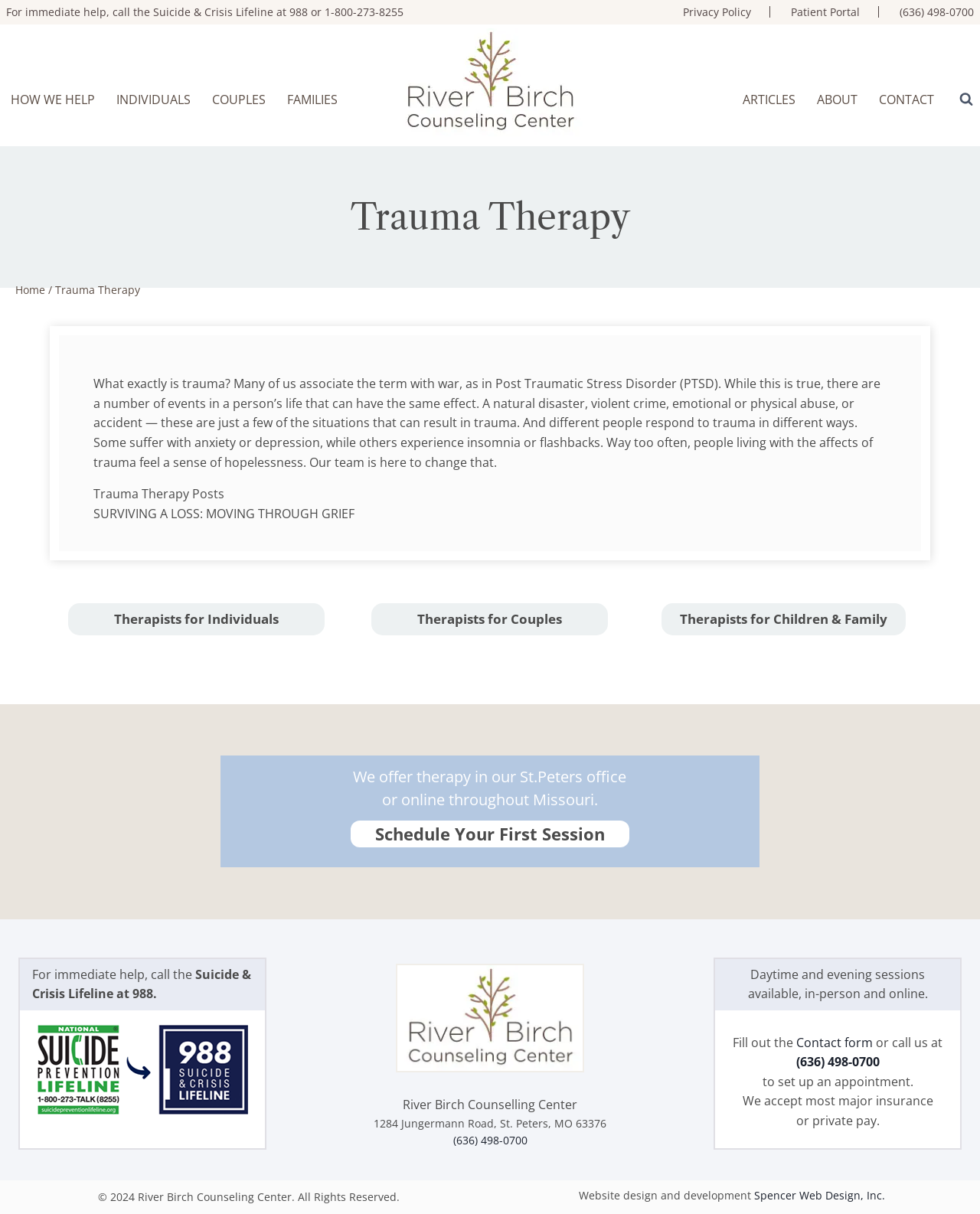Produce an extensive caption that describes everything on the webpage.

The webpage is about trauma therapy and counseling services provided by River Birch Counseling Center. At the top of the page, there is a navigation menu with links to "HOW WE HELP", "INDIVIDUALS", "COUPLES", and "FAMILIES". Below this menu, there is a prominent heading "Trauma Therapy" and a brief introduction to what trauma is and how it can affect people.

To the right of the introduction, there are three links to "Therapists for Individuals", "Therapists for Couples", and "Therapists for Children & Family". Below these links, there is a section with the title "Trauma Therapy Posts" and a brief article titled "SURVIVING A LOSS: MOVING THROUGH GRIEF".

Further down the page, there is a section with information about the counseling center's services, including their office location and online therapy options. There is also a call-to-action button to schedule a first session.

At the bottom of the page, there is a section with contact information, including a phone number, address, and a link to a contact form. There is also a note about the center's insurance policies and a copyright notice.

Throughout the page, there are several links to other pages on the website, including "ARTICLES", "ABOUT", and "CONTACT". There are also several images, including the counseling center's logo and a figure with a link to the Suicide & Crisis Lifeline.